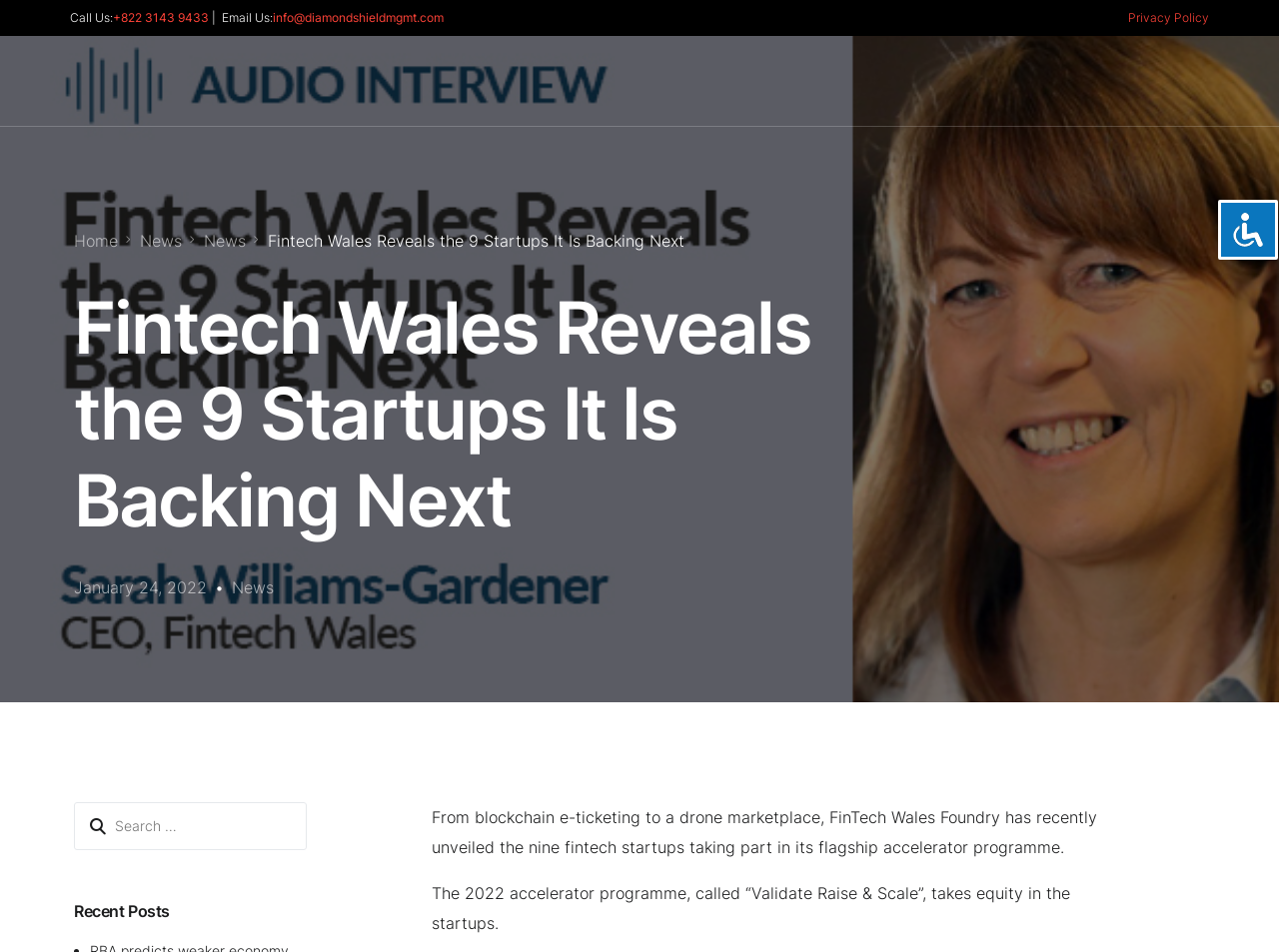Give a short answer to this question using one word or a phrase:
What is the phone number to call?

+822 3143 9433